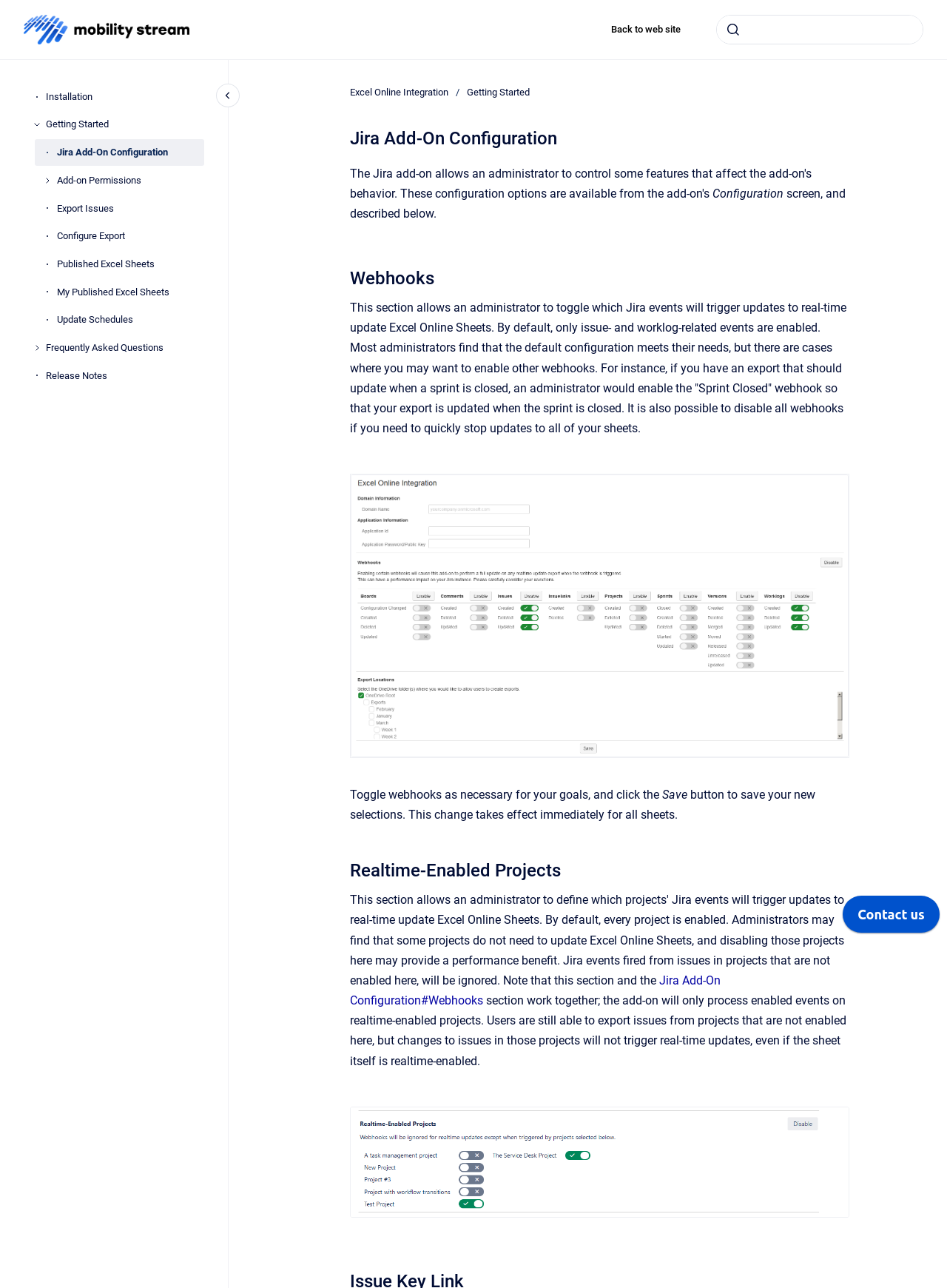Identify the bounding box coordinates of the clickable section necessary to follow the following instruction: "Open image in full screen". The coordinates should be presented as four float numbers from 0 to 1, i.e., [left, top, right, bottom].

[0.37, 0.371, 0.516, 0.382]